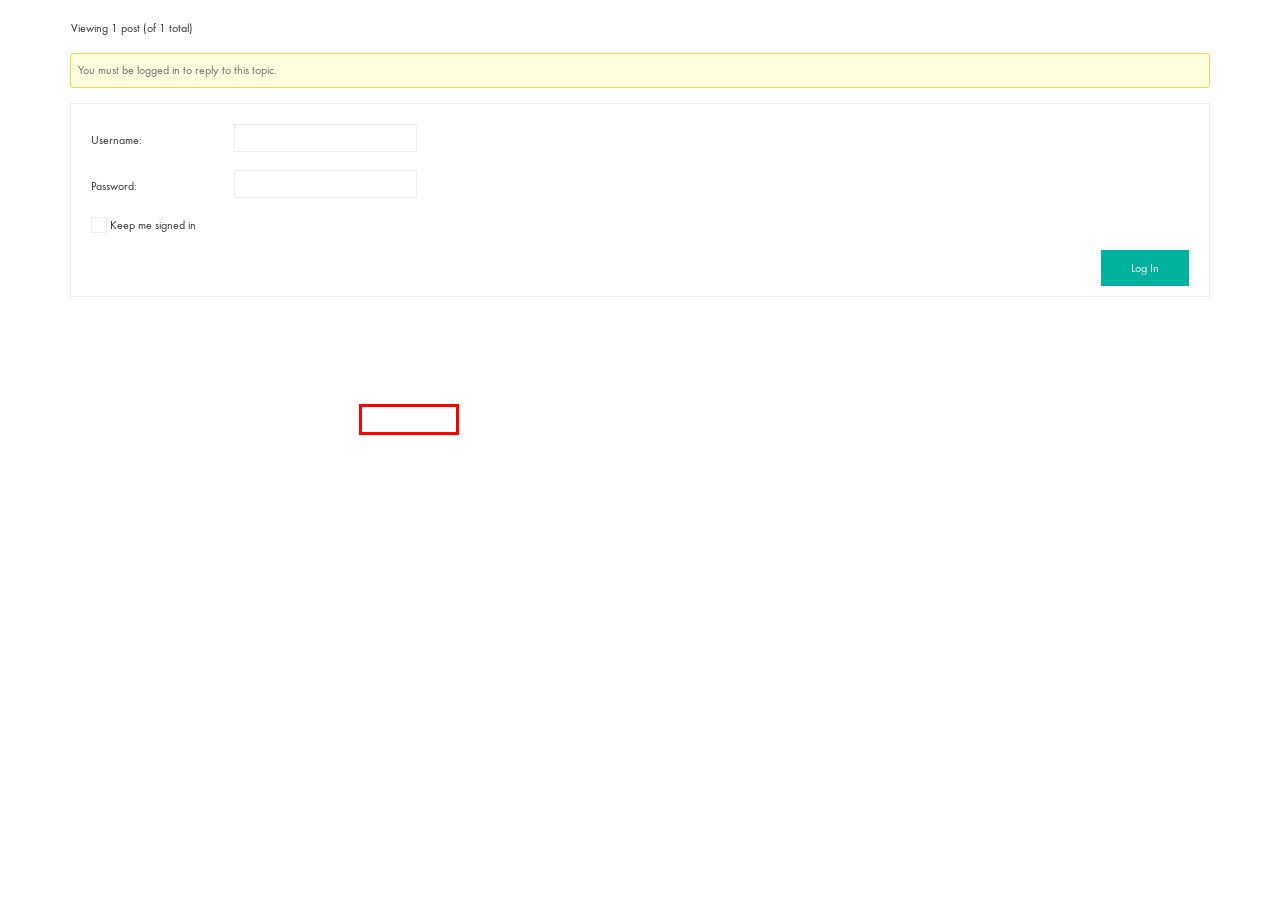Examine the screenshot of the webpage, which includes a red bounding box around an element. Choose the best matching webpage description for the page that will be displayed after clicking the element inside the red bounding box. Here are the candidates:
A. Marrakesh Archives - Creative Camera
B. Morocco Photo Group Adventures - Creative Camera
C. One to One Portfolio Reviews Online and Interactive
D. Fine Art Photography, Craft Your Vision | Creative Camera
E. Darren Lewey – ‘Colours of Light’ - The Eye of Photography Magazine
F. Street Photography - Essaouira | Creative Camera
G. Darren Lewey showcases the “austere beauty” of Morocco across local landscapes and portraiture
H. Photography Workshops for Your Creativity | Creative Camera

G